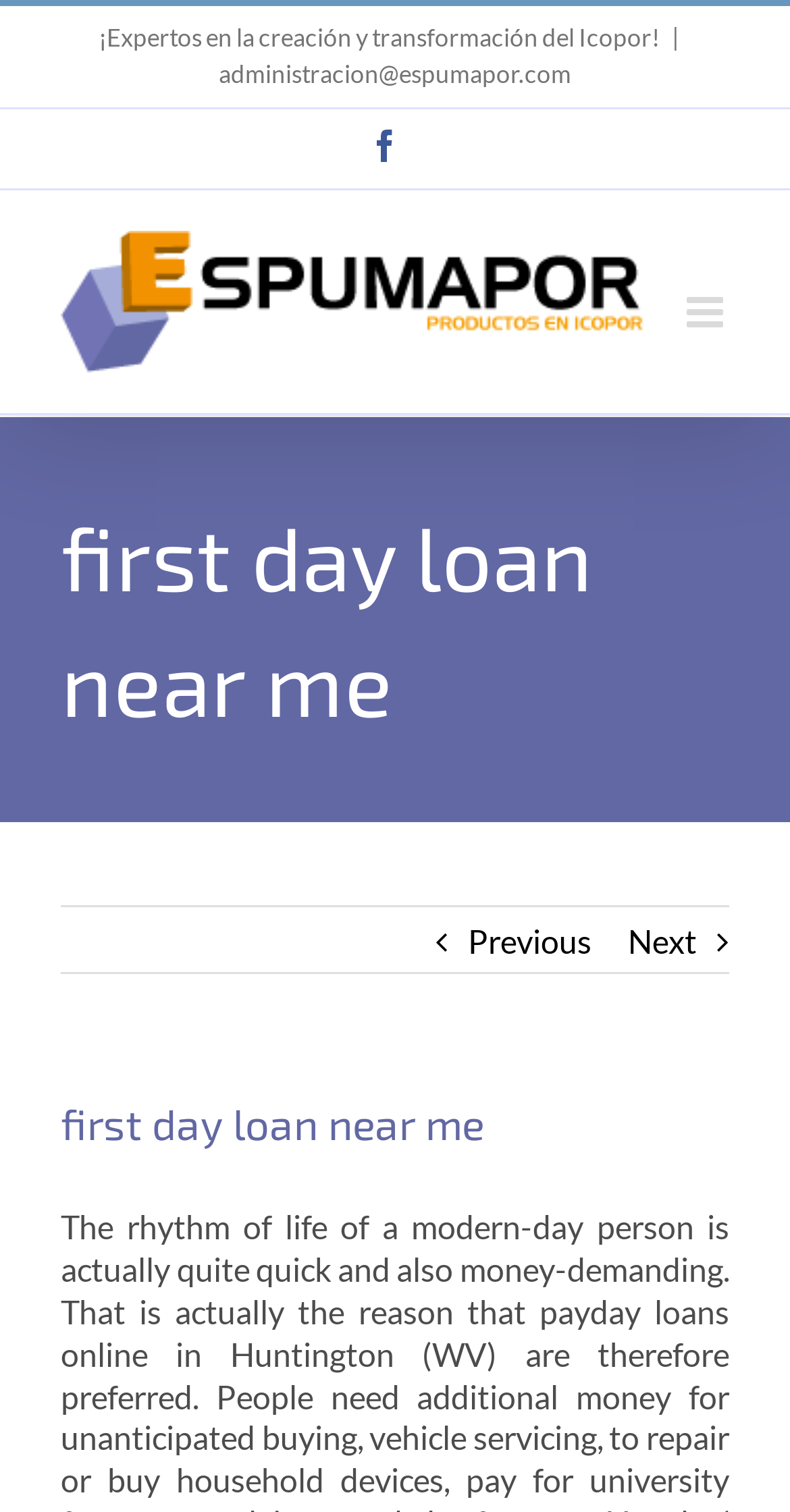Provide the text content of the webpage's main heading.

first day loan near me